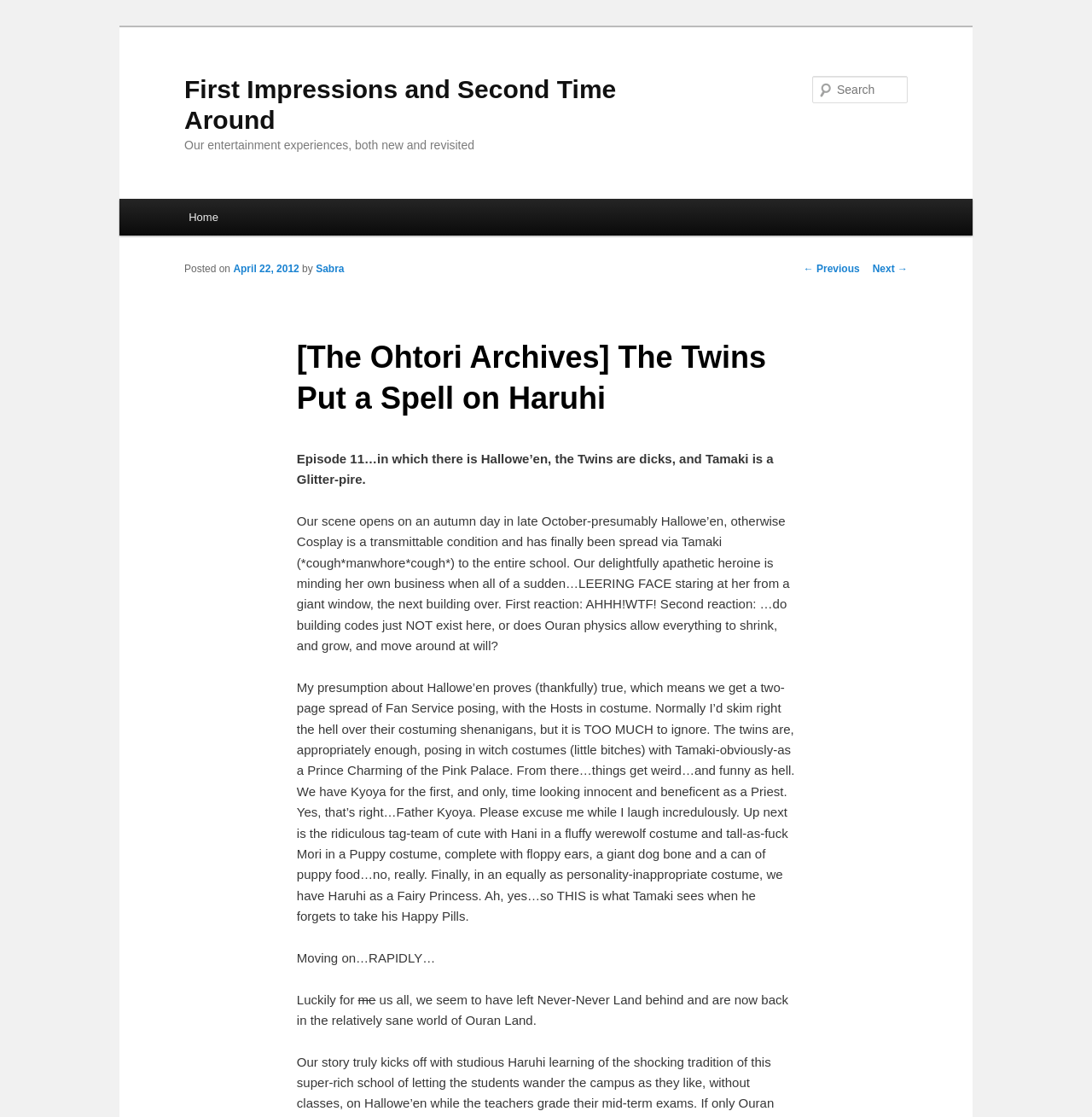Carefully examine the image and provide an in-depth answer to the question: What is the title of the episode being discussed?

I found the answer by looking at the StaticText element that starts with 'Episode 11…in which there is Hallowe’en, the Twins are dicks, and Tamaki is a Glitter-pire.' and extracting the episode title from it.